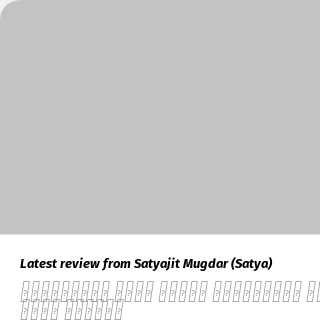Please provide a detailed answer to the question below by examining the image:
Where is the business or service located?

The location of the business or service is inferred from the context of the review, which suggests that the experience is related to a business or service in Dadar, Mumbai.